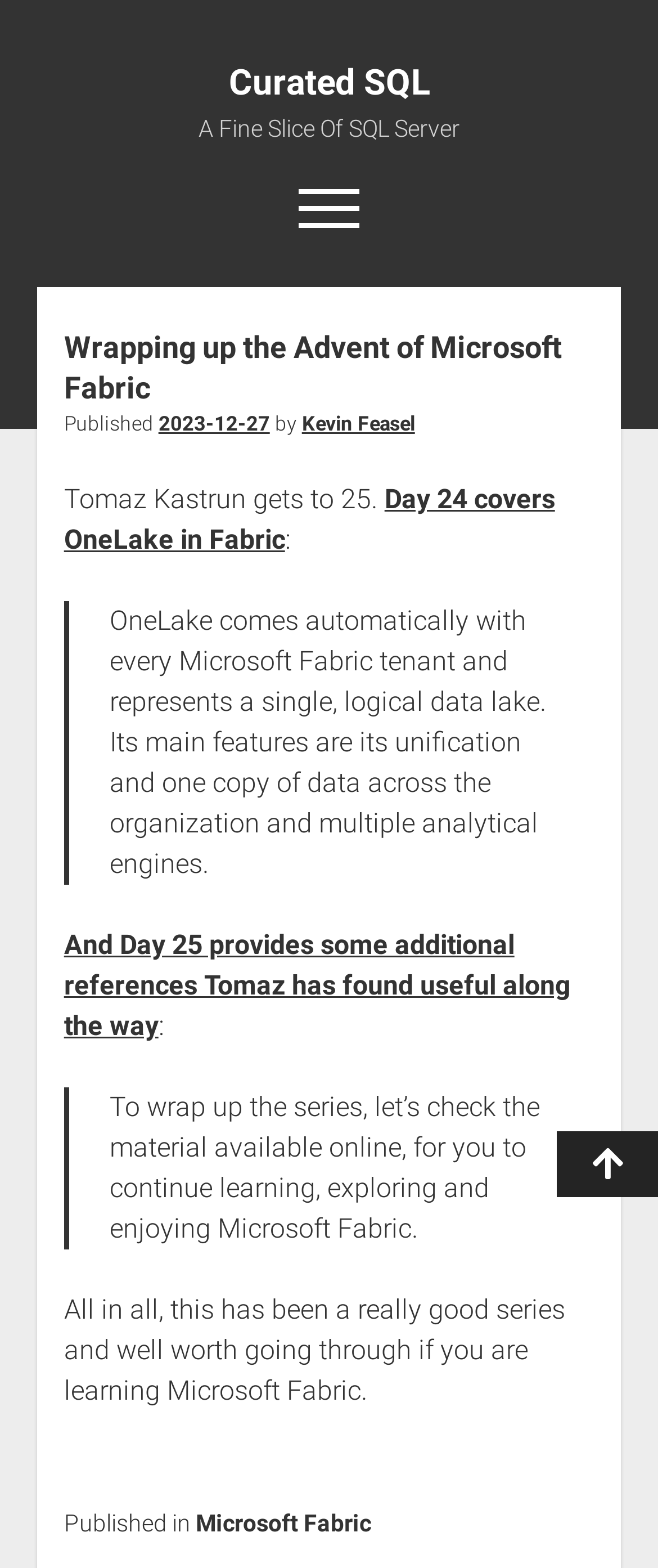Pinpoint the bounding box coordinates for the area that should be clicked to perform the following instruction: "Go to the top of the page".

[0.846, 0.721, 1.0, 0.763]